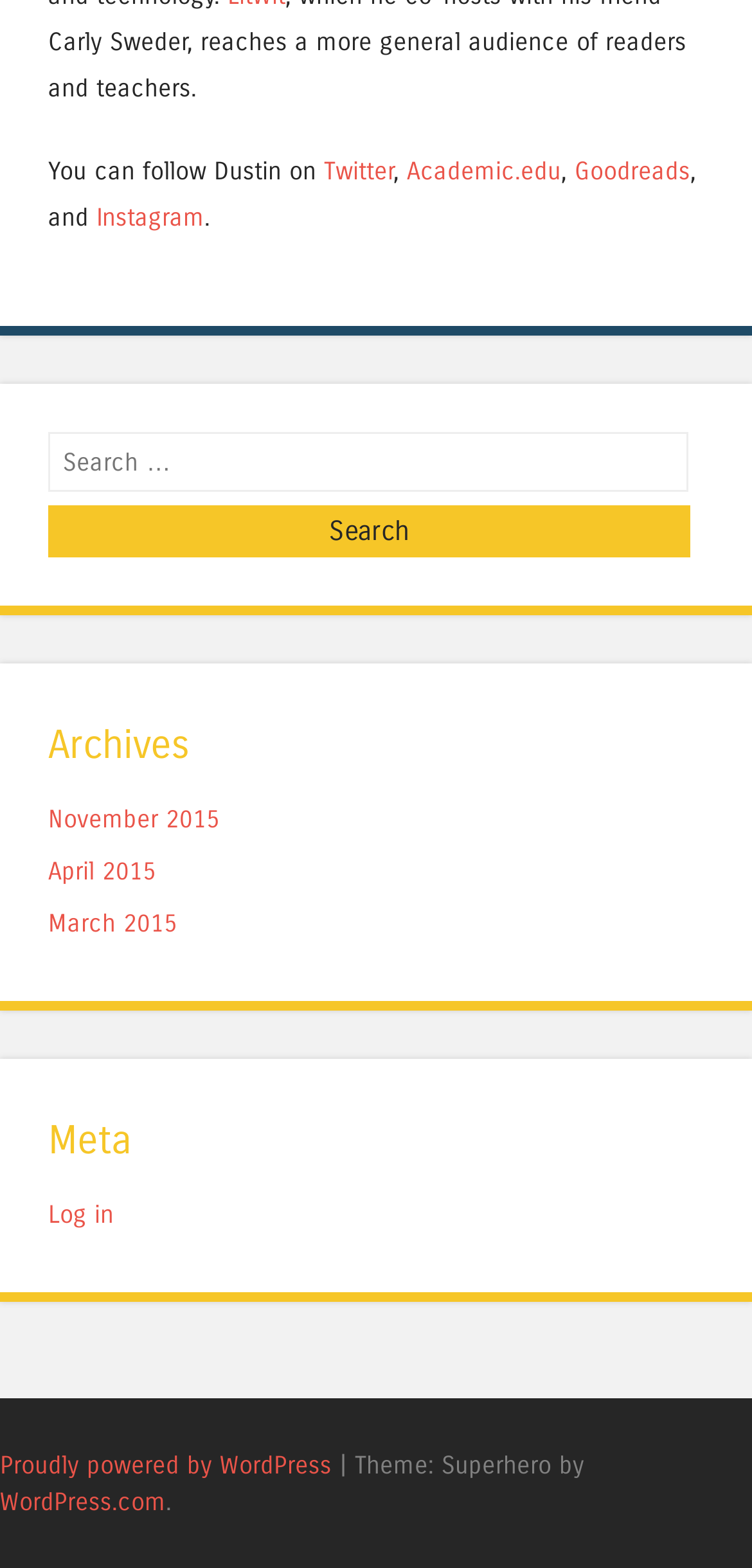Answer the question with a brief word or phrase:
What is the name of the theme used by the website?

Superhero